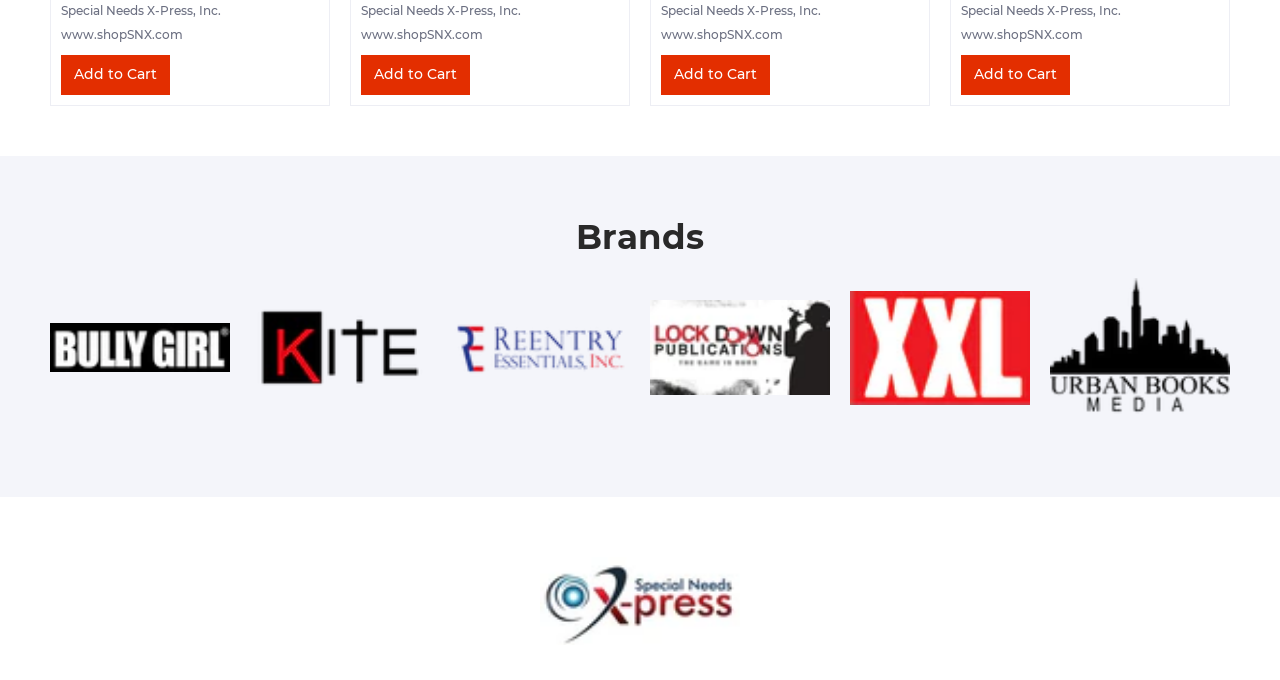Determine the bounding box coordinates for the element that should be clicked to follow this instruction: "View the 'Urban books media' logo". The coordinates should be given as four float numbers between 0 and 1, in the format [left, top, right, bottom].

[0.82, 0.409, 0.961, 0.614]